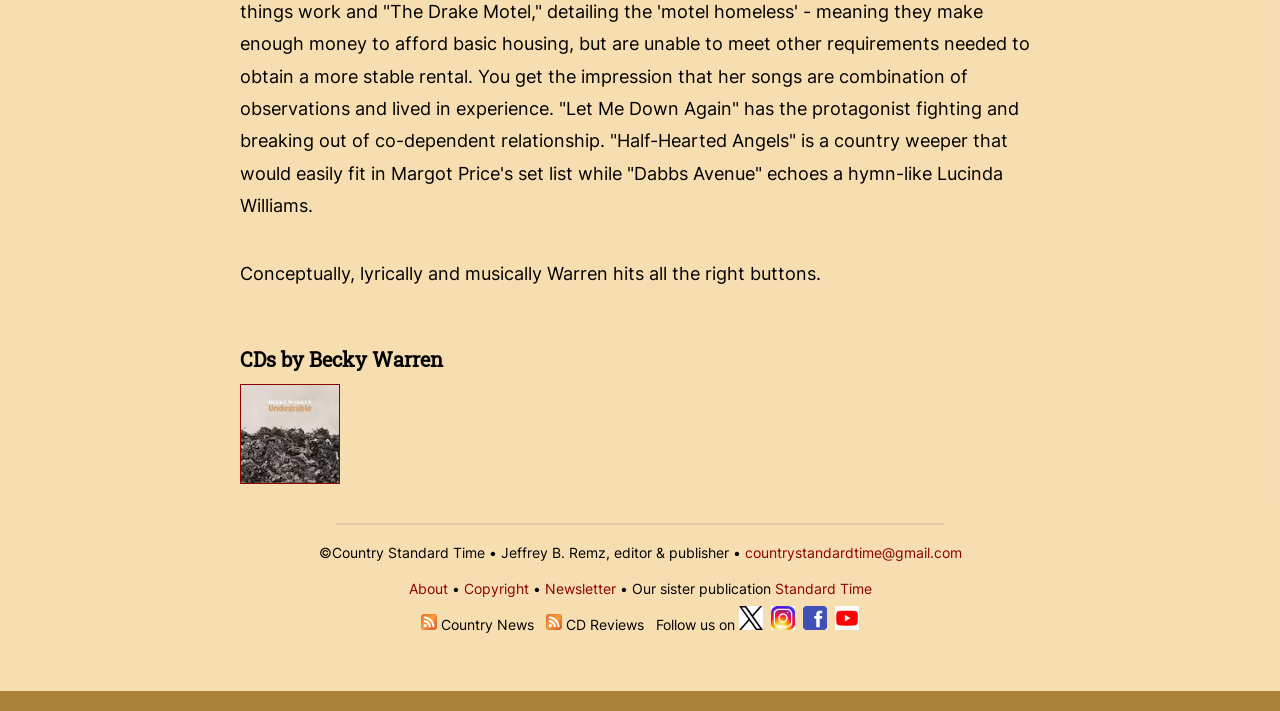Please pinpoint the bounding box coordinates for the region I should click to adhere to this instruction: "Follow us on Twitter".

[0.577, 0.866, 0.596, 0.89]